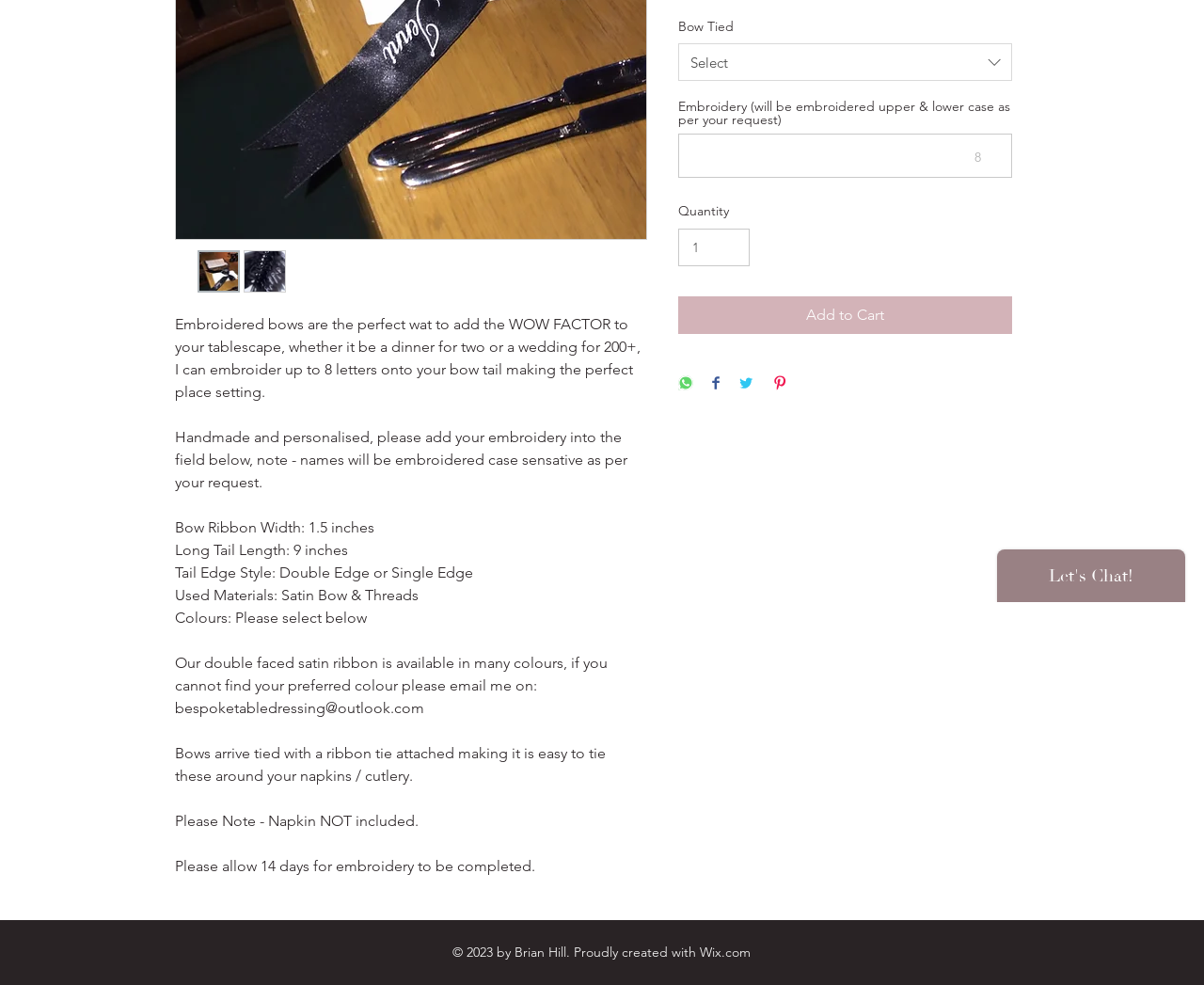Provide the bounding box coordinates of the HTML element this sentence describes: "Deutsch".

None